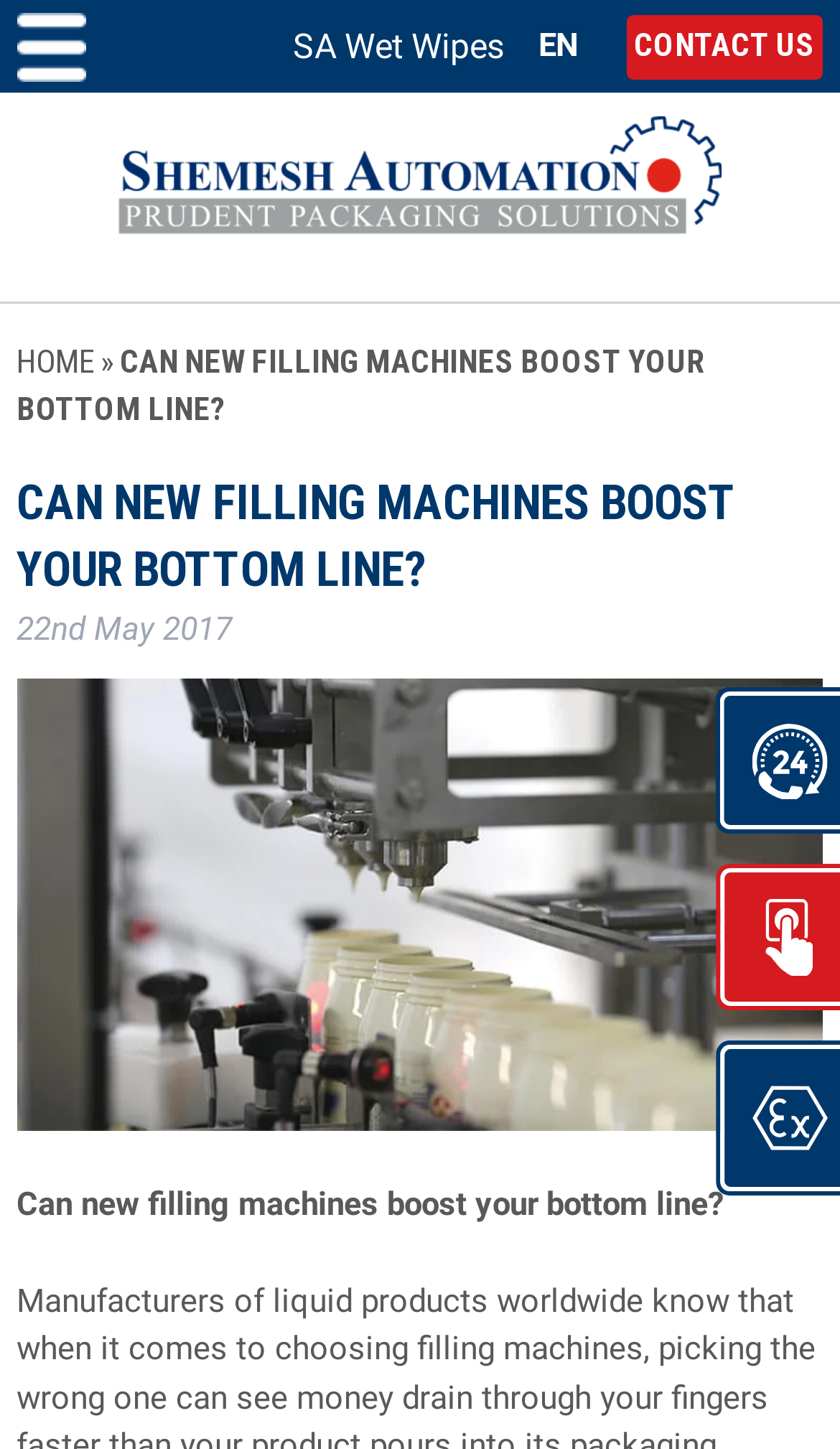Provide the bounding box coordinates of the HTML element described as: "Contact us". The bounding box coordinates should be four float numbers between 0 and 1, i.e., [left, top, right, bottom].

[0.745, 0.01, 0.98, 0.054]